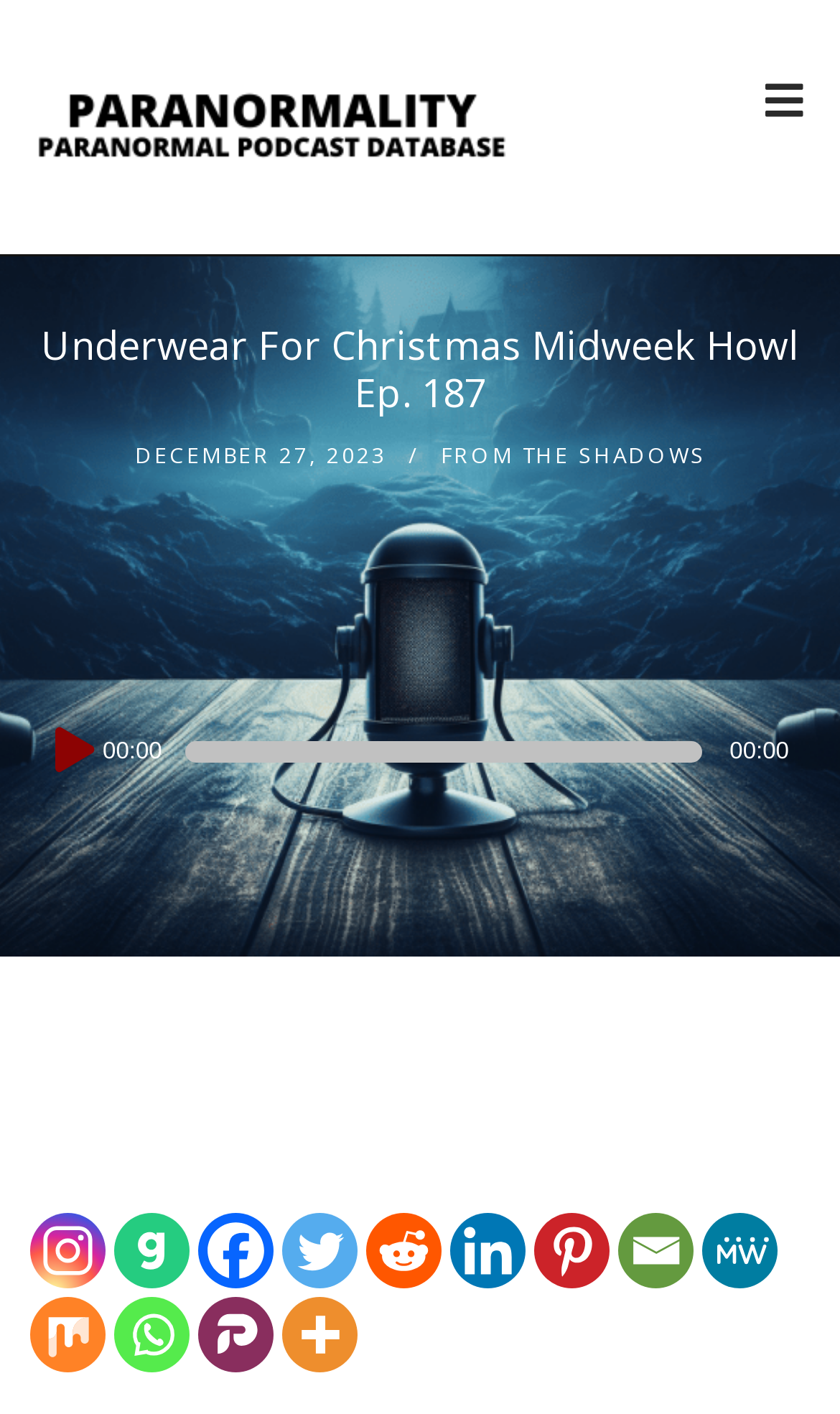Create an in-depth description of the webpage, covering main sections.

This webpage appears to be a podcast episode page, specifically "Underwear For Christmas Midweek Howl Ep. 187" from Paranormality Radio. At the top, there is a heading with the podcast title and a link to the Paranormality Radio homepage, accompanied by an image of the radio's logo. 

Below the title, there is a secondary heading with the episode title "Underwear For Christmas Midweek Howl Ep. 187". The date "DECEMBER 27, 2023" is displayed to the right of the secondary heading. 

On the right side of the page, there is a link to "FROM THE SHADOWS". 

The main content of the page is an audio player, which takes up most of the page's width. The audio player has a play button, a timer displaying "00:00", and a horizontal time slider. 

At the bottom of the page, there is a section with social media links, including Instagram, Gab, Facebook, Twitter, Reddit, Linkedin, Pinterest, Email, MeWe, Mix, Whatsapp, Parler, and More. Each link is accompanied by an image, and they are arranged horizontally across the page. Above the social media links, there is a text "Spread the love".